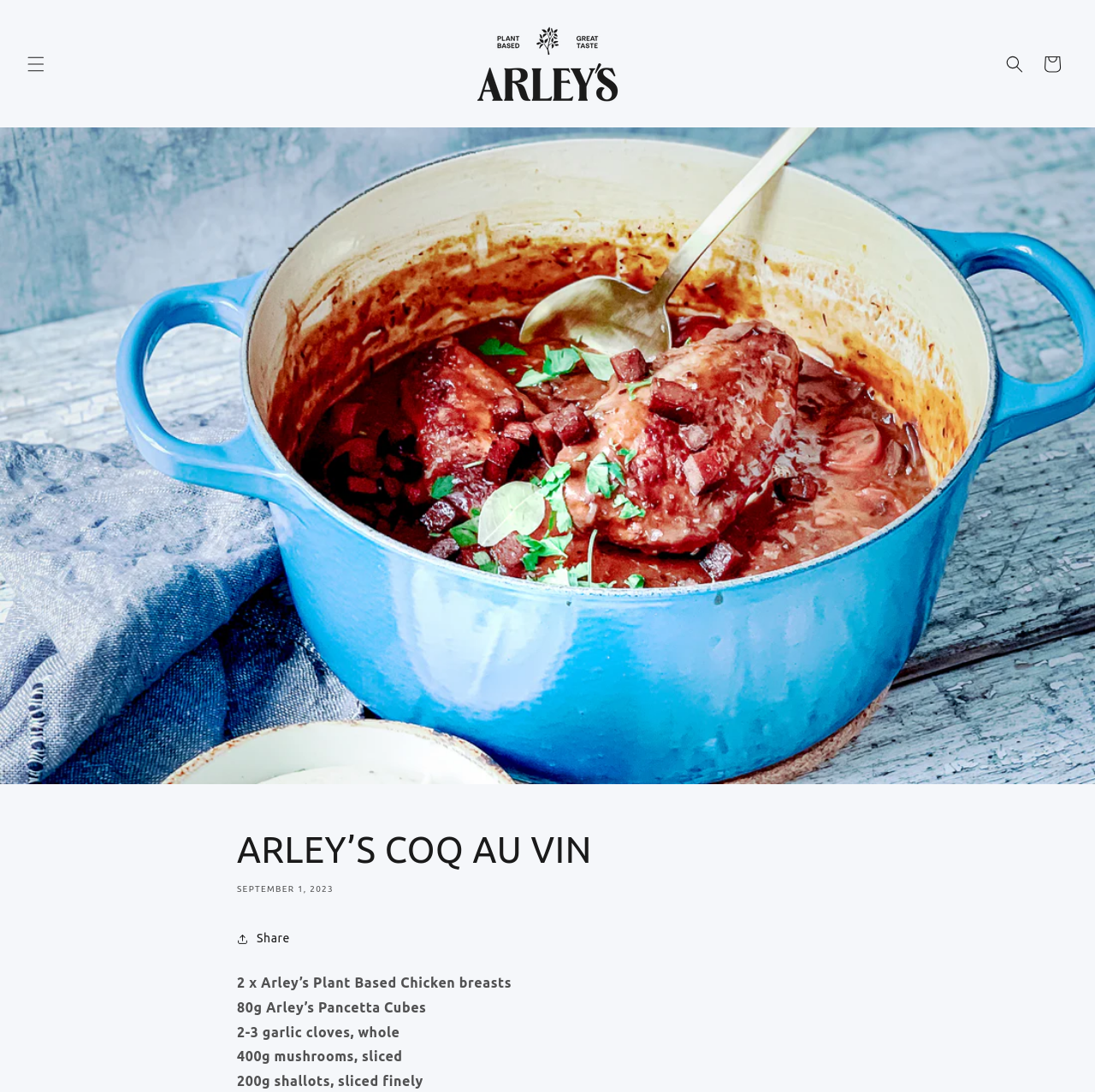Please find the bounding box for the UI component described as follows: "parent_node: Cart".

[0.428, 0.016, 0.572, 0.101]